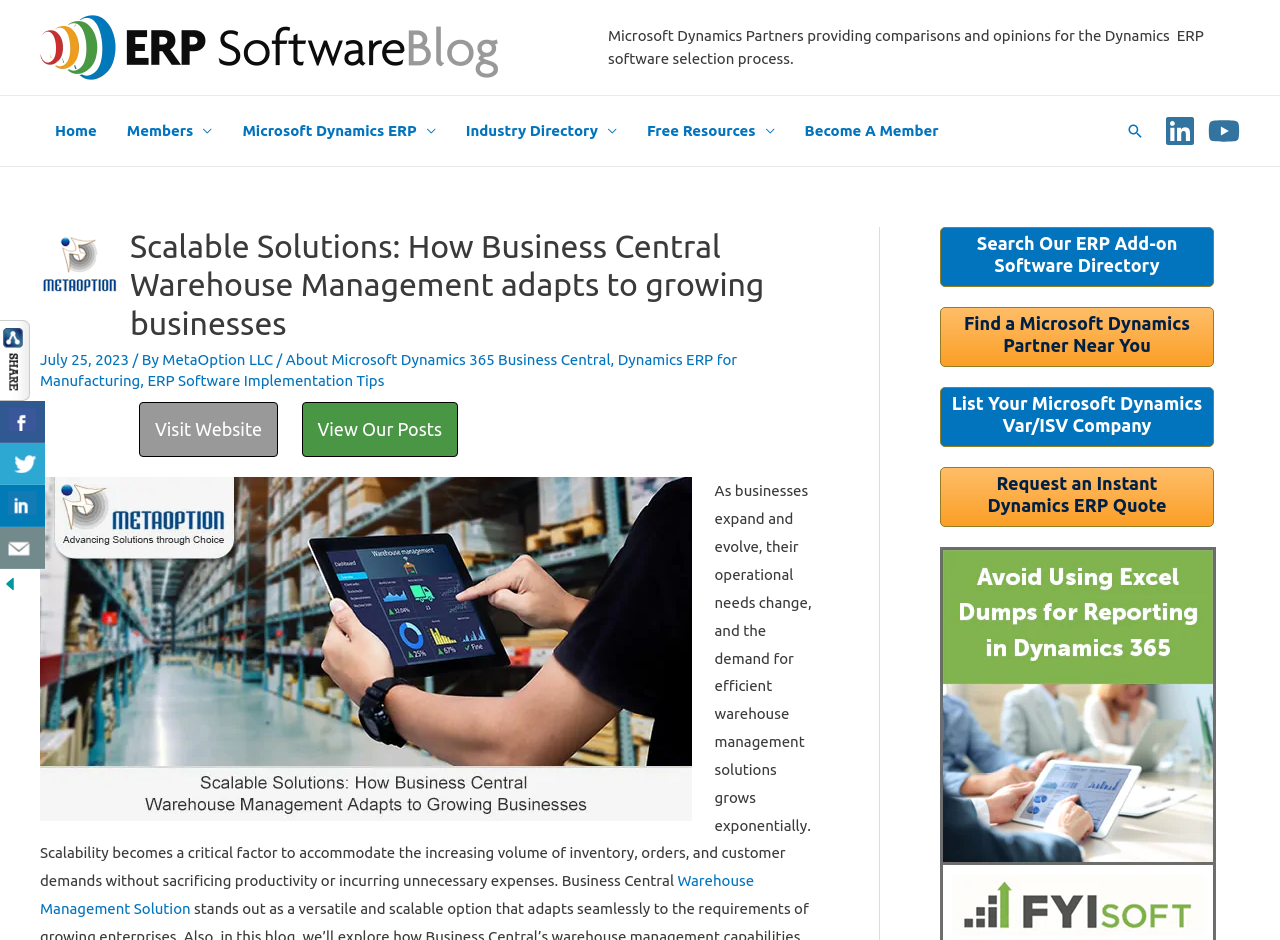Please provide a brief answer to the following inquiry using a single word or phrase:
How many social media links are there?

3